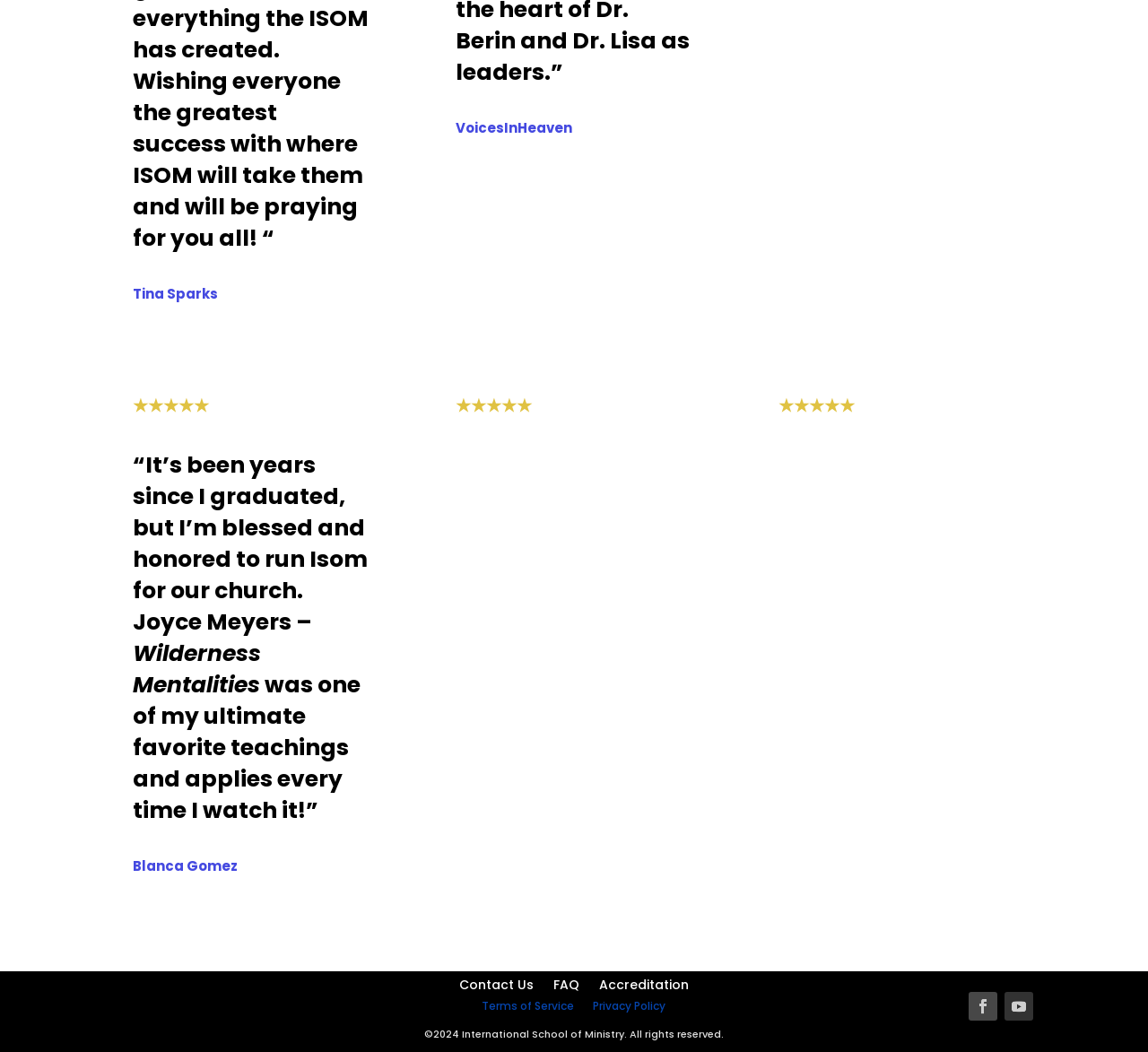Using details from the image, please answer the following question comprehensively:
What is the rating given by Blanca Gomez?

I found the heading 'Blanca Gomez' followed by '★★★★★' which indicates a 5-star rating.